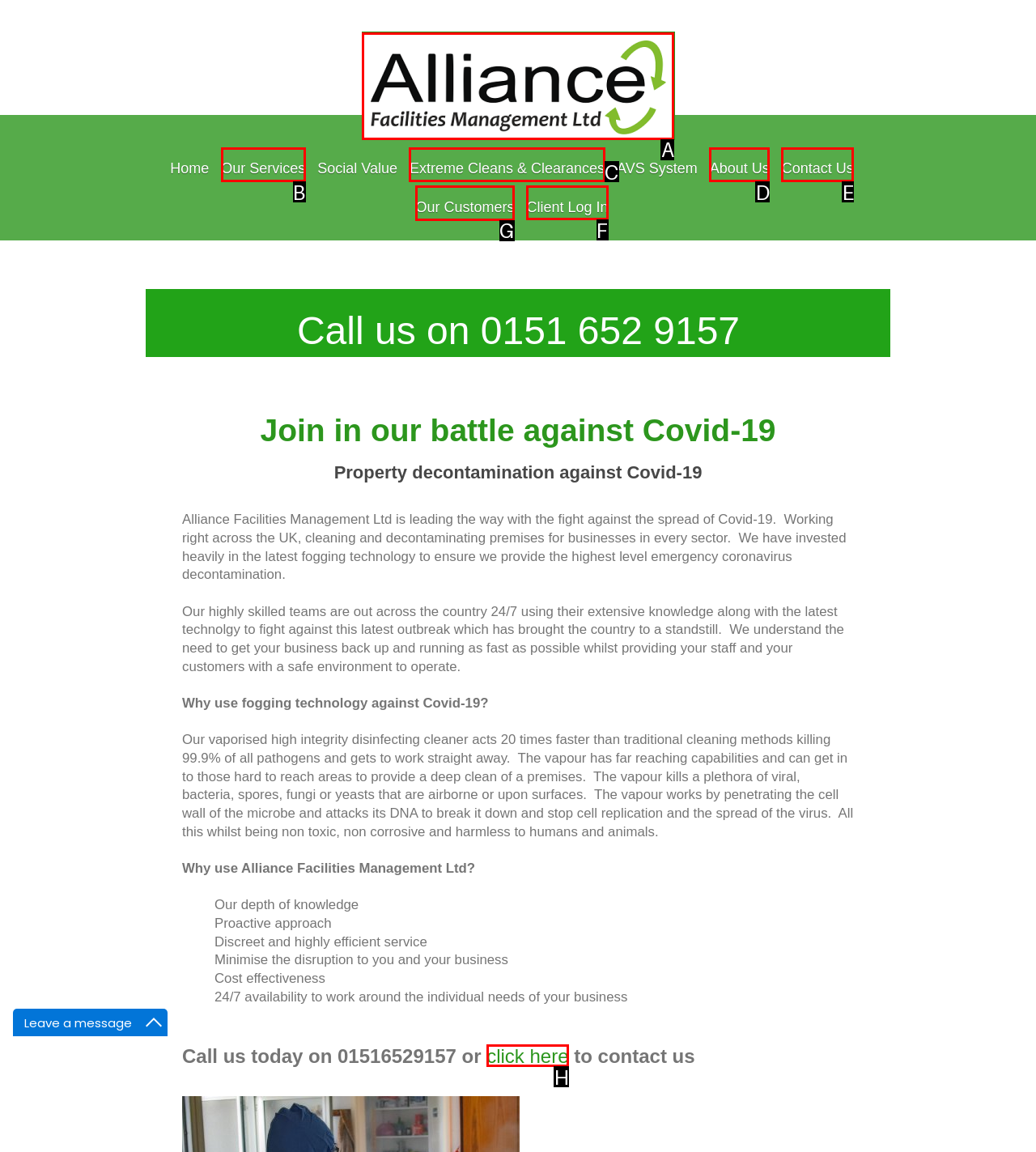Select the correct UI element to click for this task: Click the 'Client Log In' link.
Answer using the letter from the provided options.

F